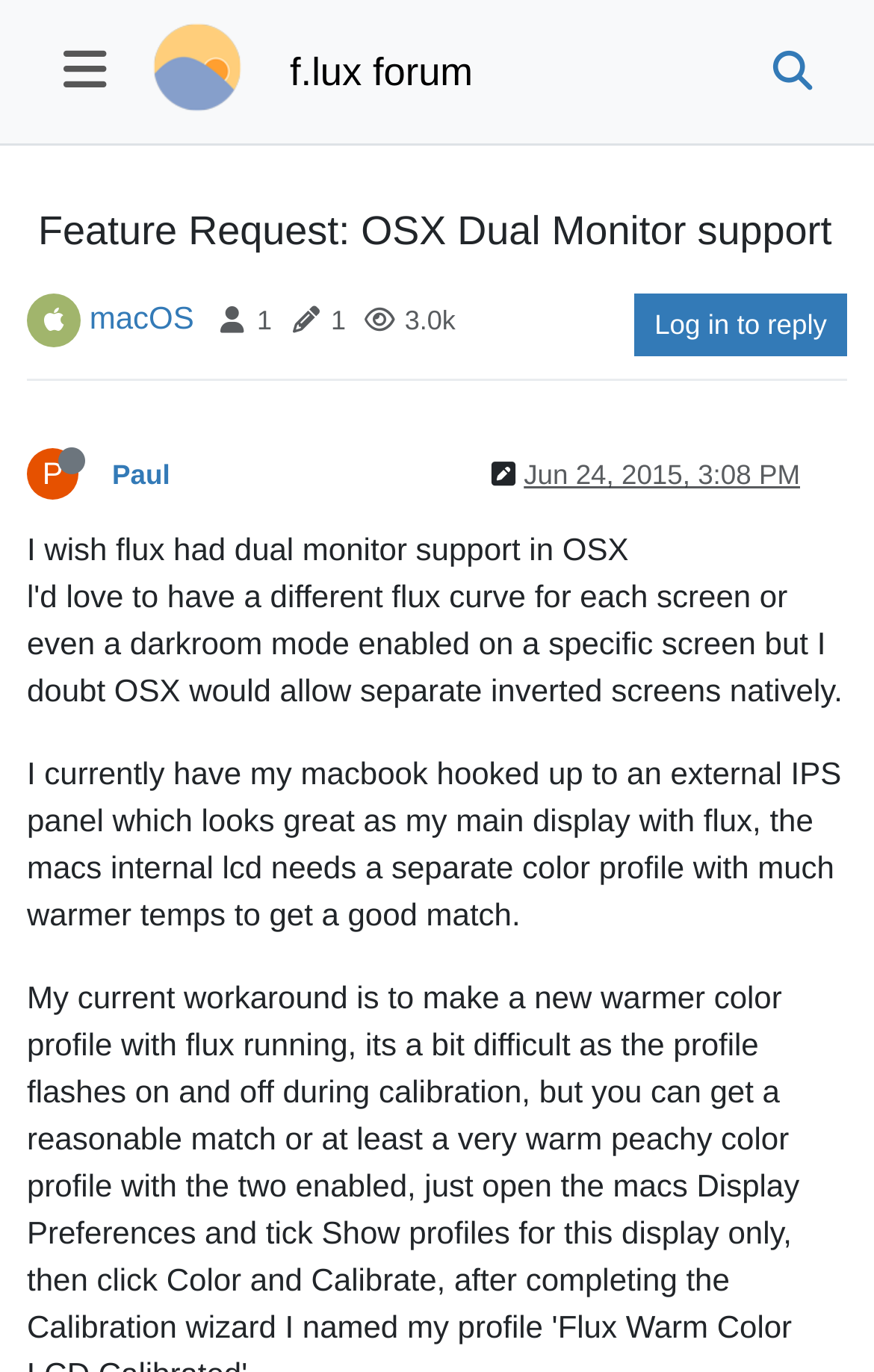Write a detailed summary of the webpage.

This webpage is a feature request forum for f.lux, a software that adjusts the color temperature of computer screens. At the top left, there is a button with an icon and a link to the f.lux website, accompanied by the f.lux logo. Next to it, there is a link to the f.lux forum. On the top right, there is a search button with a magnifying glass icon.

The main heading of the page is "Feature Request: OSX Dual Monitor support", which is centered at the top. Below it, there are links to related topics, including "macOS", and some statistics about the post, such as the number of posters, posts, views, and a "3.0k" label, indicating 3,013 views.

On the left side, there is a user avatar for Paul, who is offline, and a link to his profile. Below it, there is a timestamp indicating when the post was last edited. On the right side, there is a link to reply to the post, and a timestamp indicating when the post was made.

The main content of the page is a text written by Paul, which is divided into two paragraphs. The first paragraph expresses his wish for f.lux to have dual monitor support in OSX, and the second paragraph explains his current setup with a MacBook and an external IPS panel, and how he needs a separate color profile for the internal LCD.